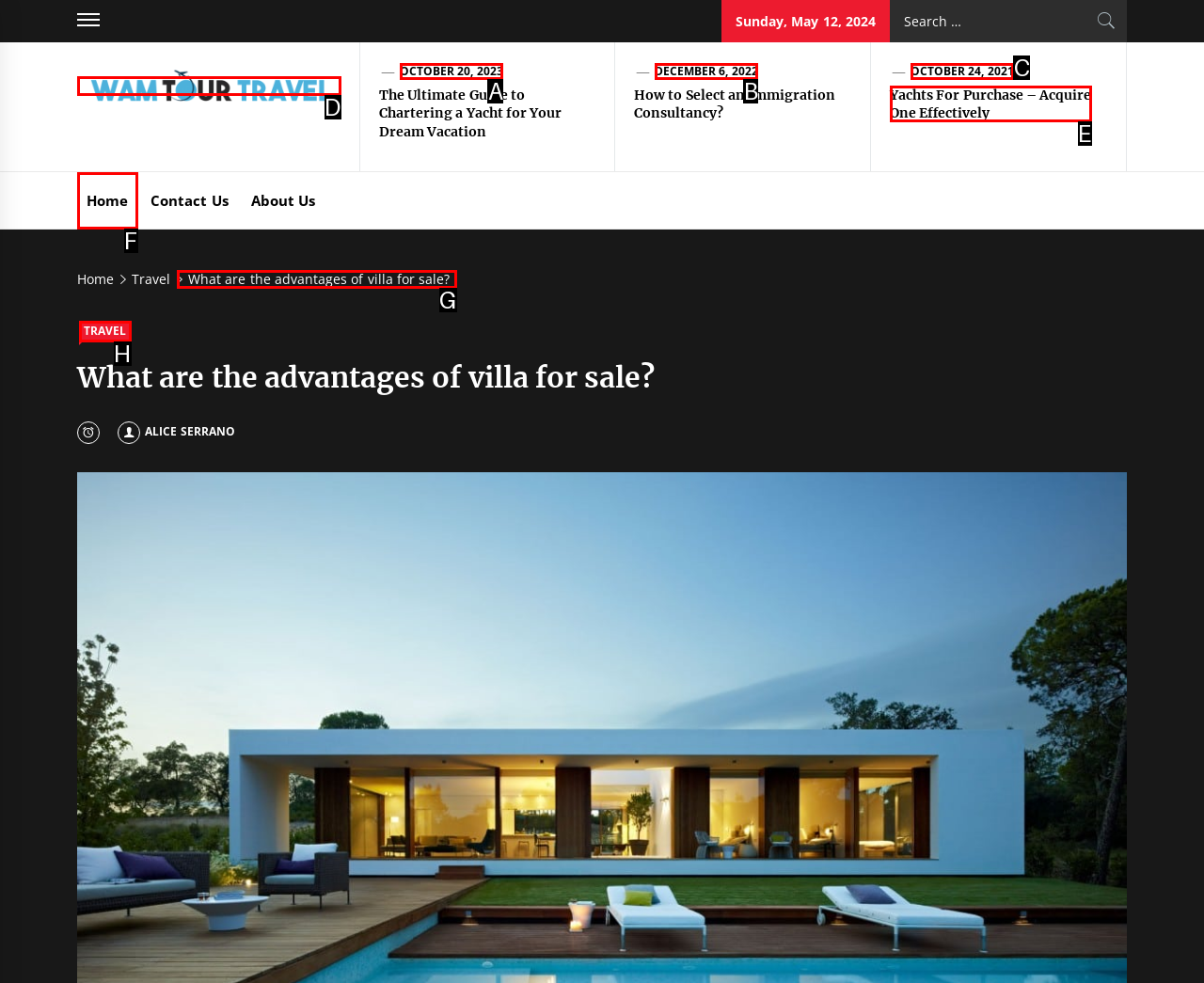Select the letter from the given choices that aligns best with the description: Travel. Reply with the specific letter only.

H